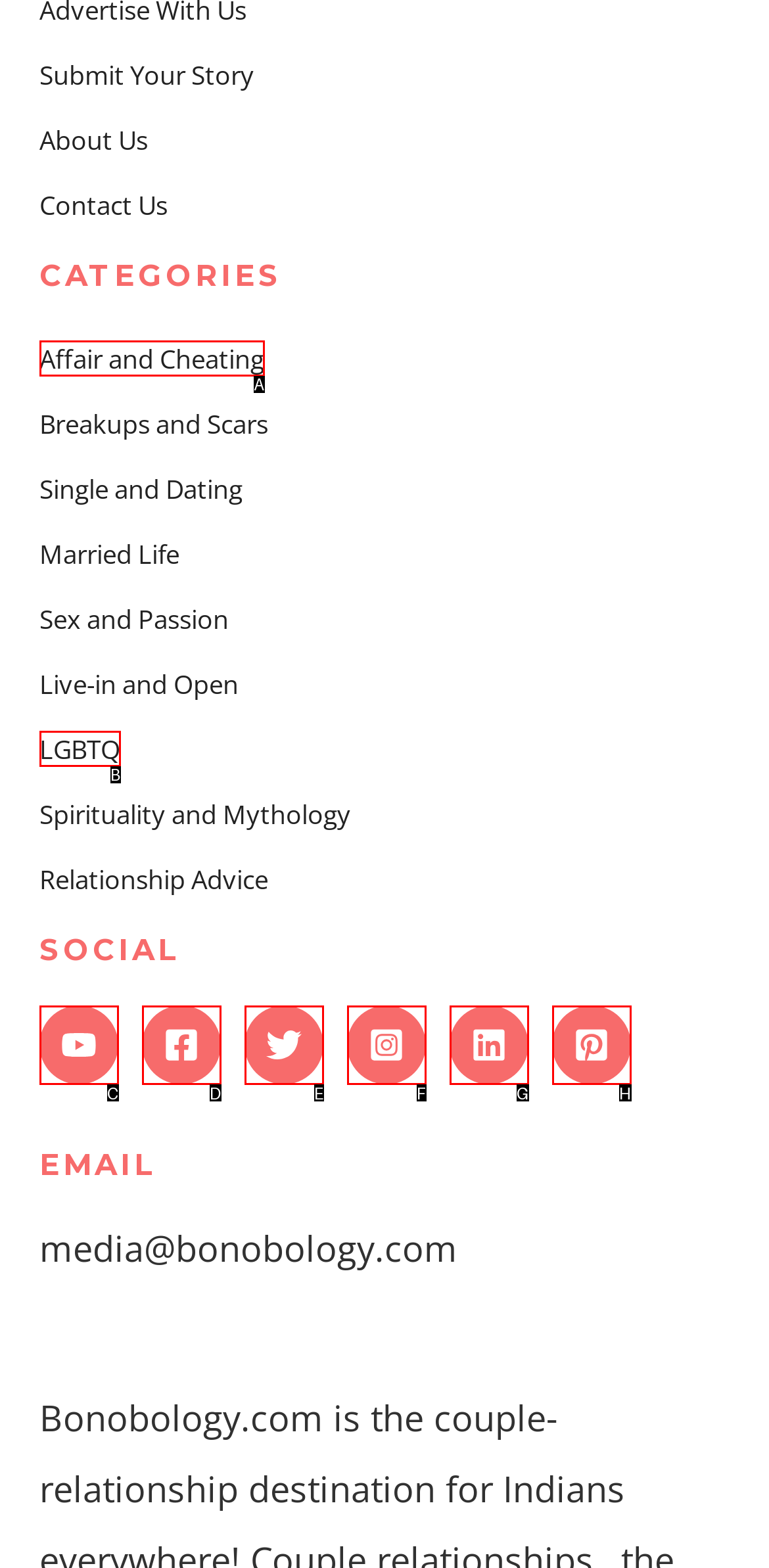Given the description: aria-label="Pinterest", identify the HTML element that corresponds to it. Respond with the letter of the correct option.

H